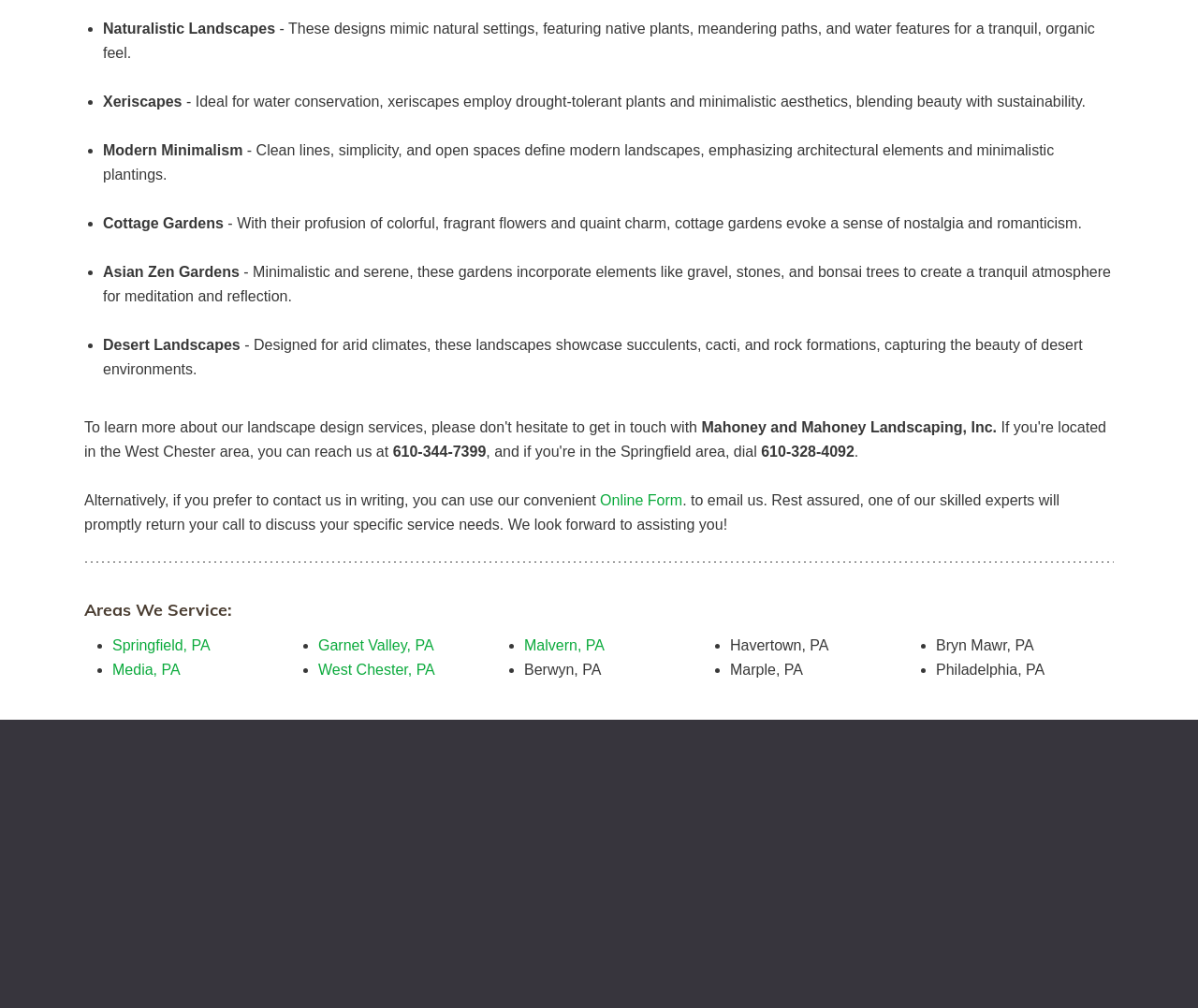How can I contact Mahoney and Mahoney Landscaping, Inc. online?
By examining the image, provide a one-word or phrase answer.

Online Form